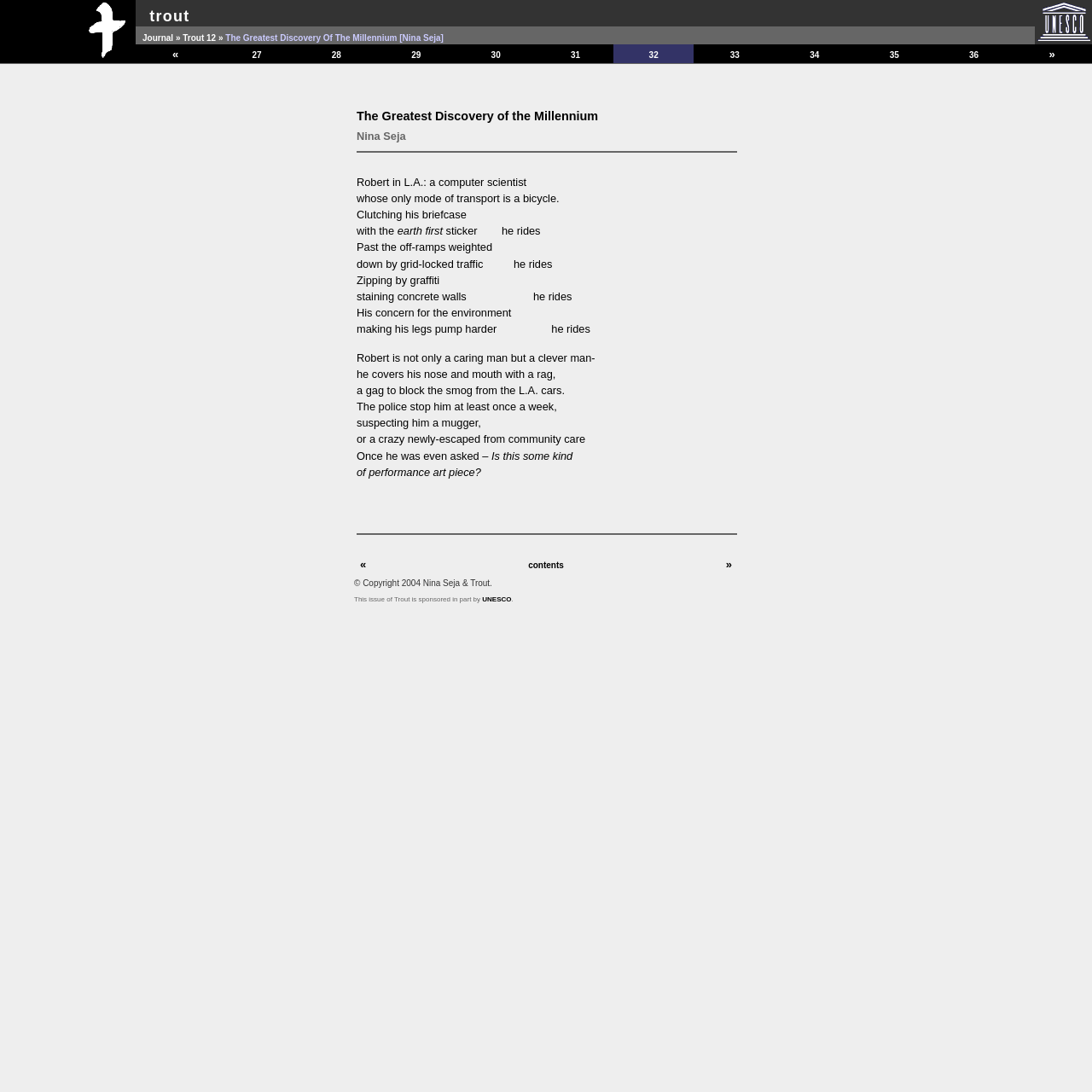Please give a short response to the question using one word or a phrase:
What is the title of the journal?

Journal